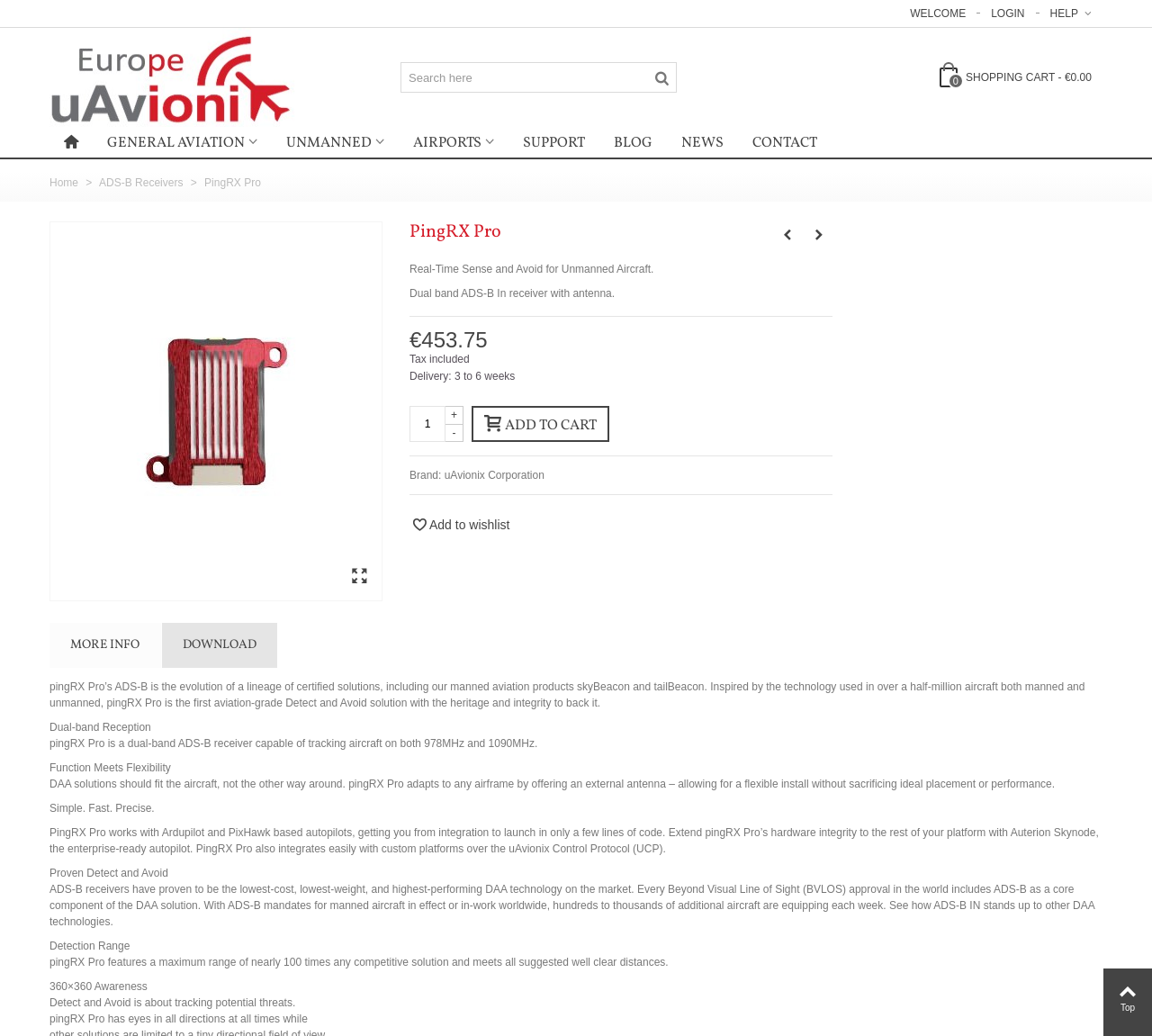Please use the details from the image to answer the following question comprehensively:
What is the function of the button with the '+' icon?

I inferred the function of the button with the '+' icon by looking at its location next to the textbox and the '-' button, which suggests that it is used to increase the quantity of the product.